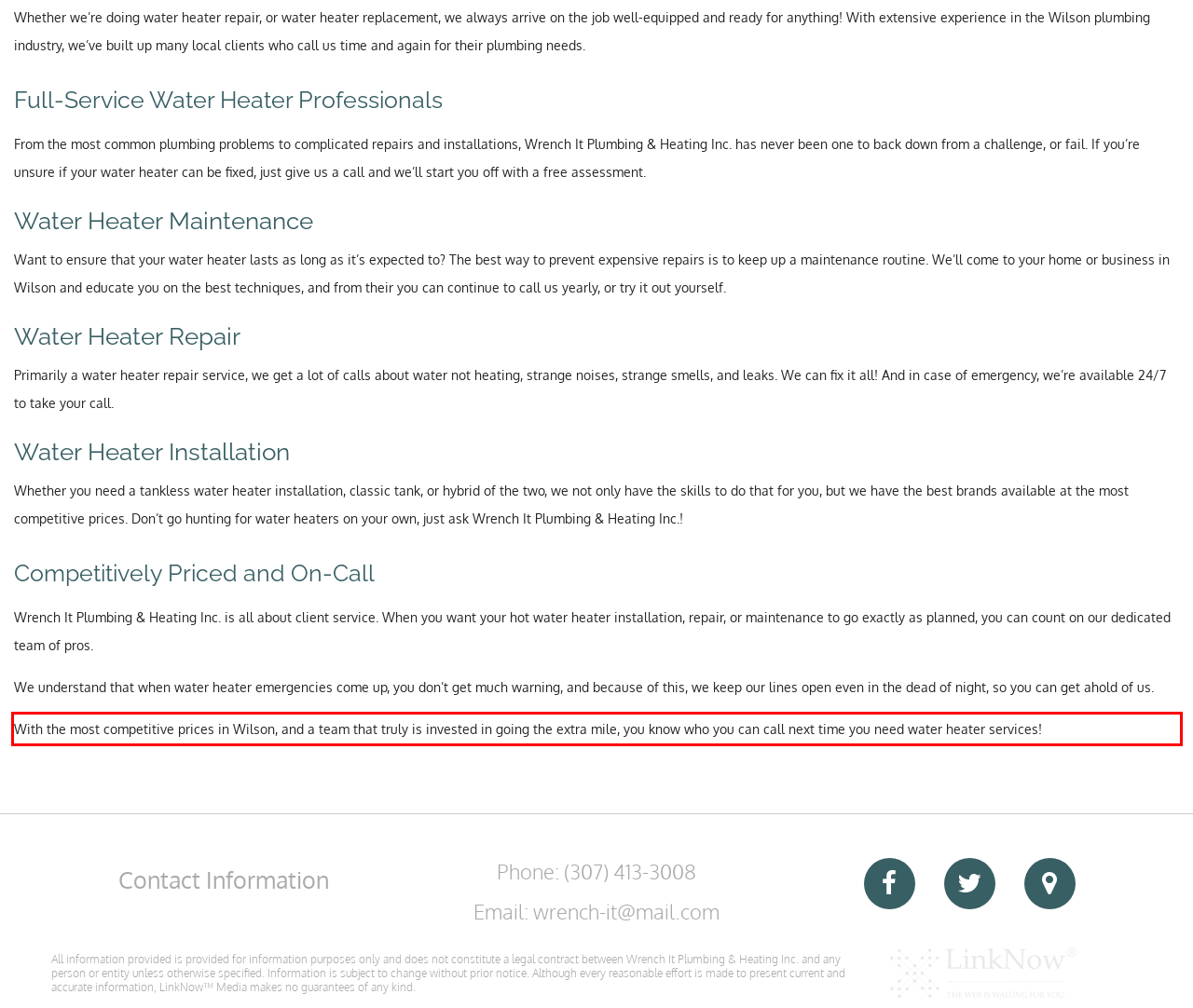Your task is to recognize and extract the text content from the UI element enclosed in the red bounding box on the webpage screenshot.

With the most competitive prices in Wilson, and a team that truly is invested in going the extra mile, you know who you can call next time you need water heater services!